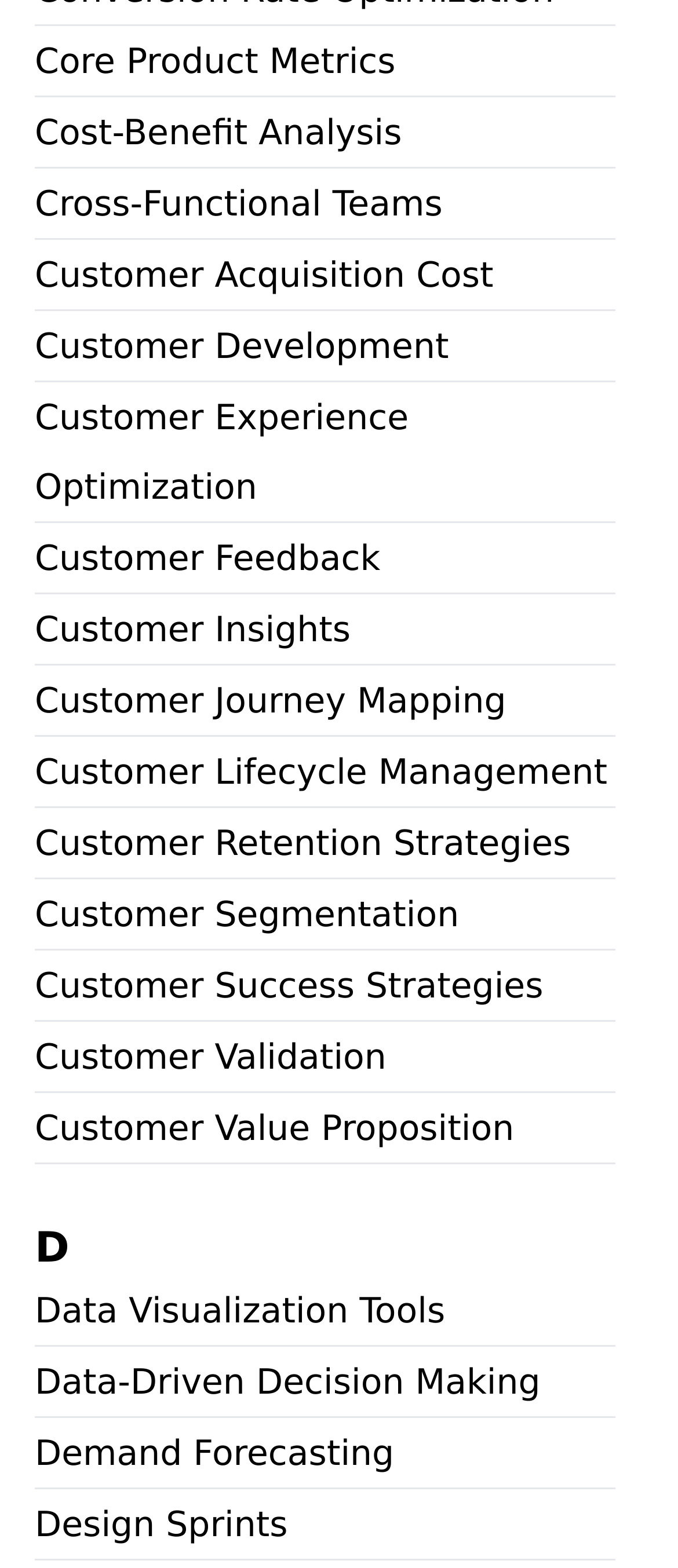Identify the bounding box coordinates for the element you need to click to achieve the following task: "Read about Design Sprints". Provide the bounding box coordinates as four float numbers between 0 and 1, in the form [left, top, right, bottom].

[0.051, 0.95, 0.908, 0.996]